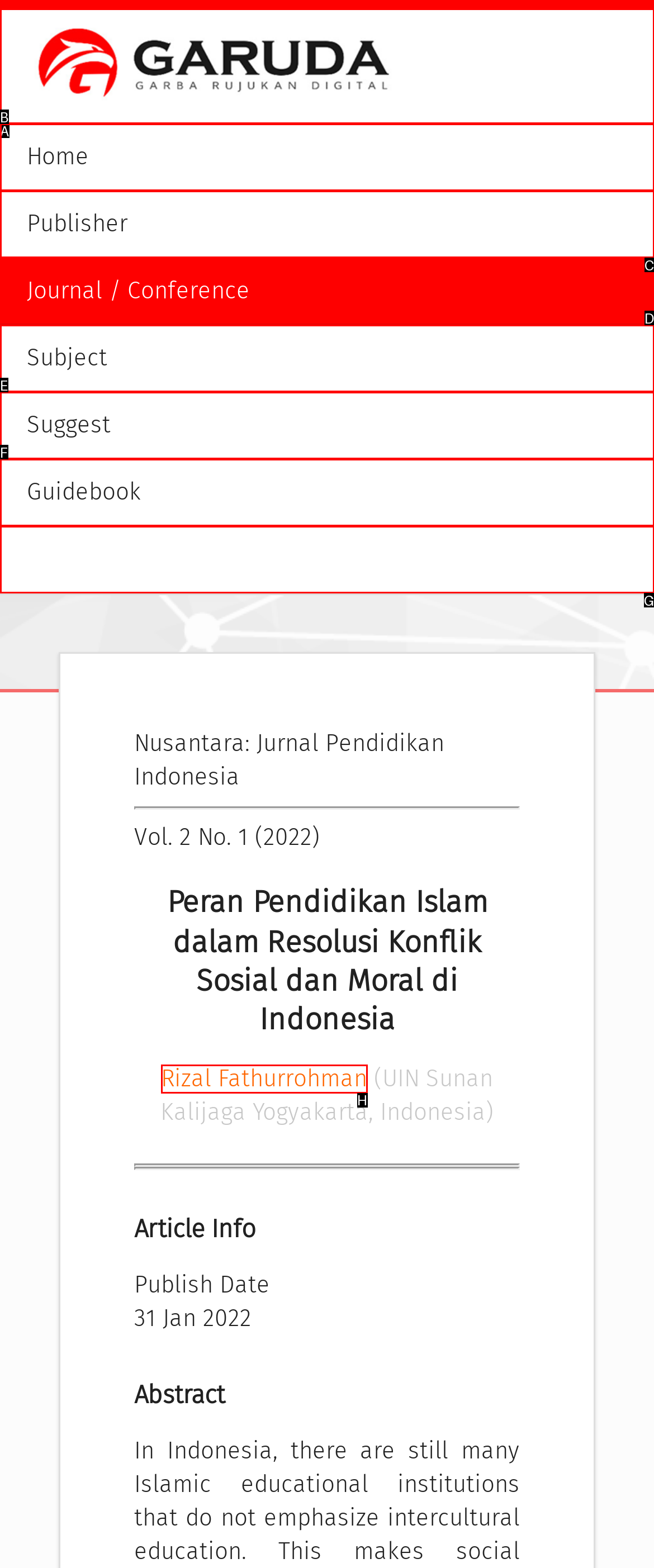Pinpoint the HTML element that fits the description: AP News Wire
Answer by providing the letter of the correct option.

None